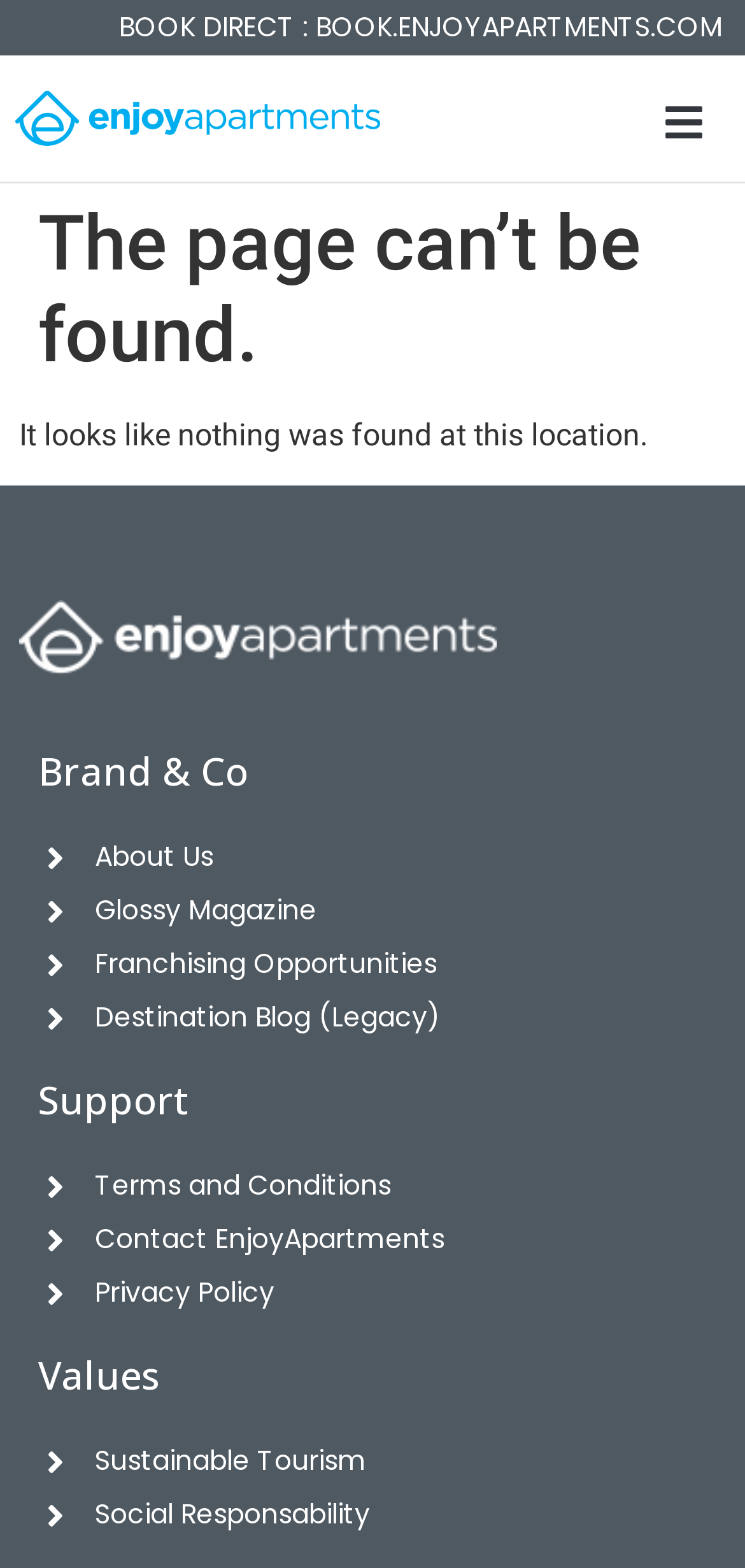For the following element description, predict the bounding box coordinates in the format (top-left x, top-left y, bottom-right x, bottom-right y). All values should be floating point numbers between 0 and 1. Description: Menu

[0.876, 0.058, 0.961, 0.099]